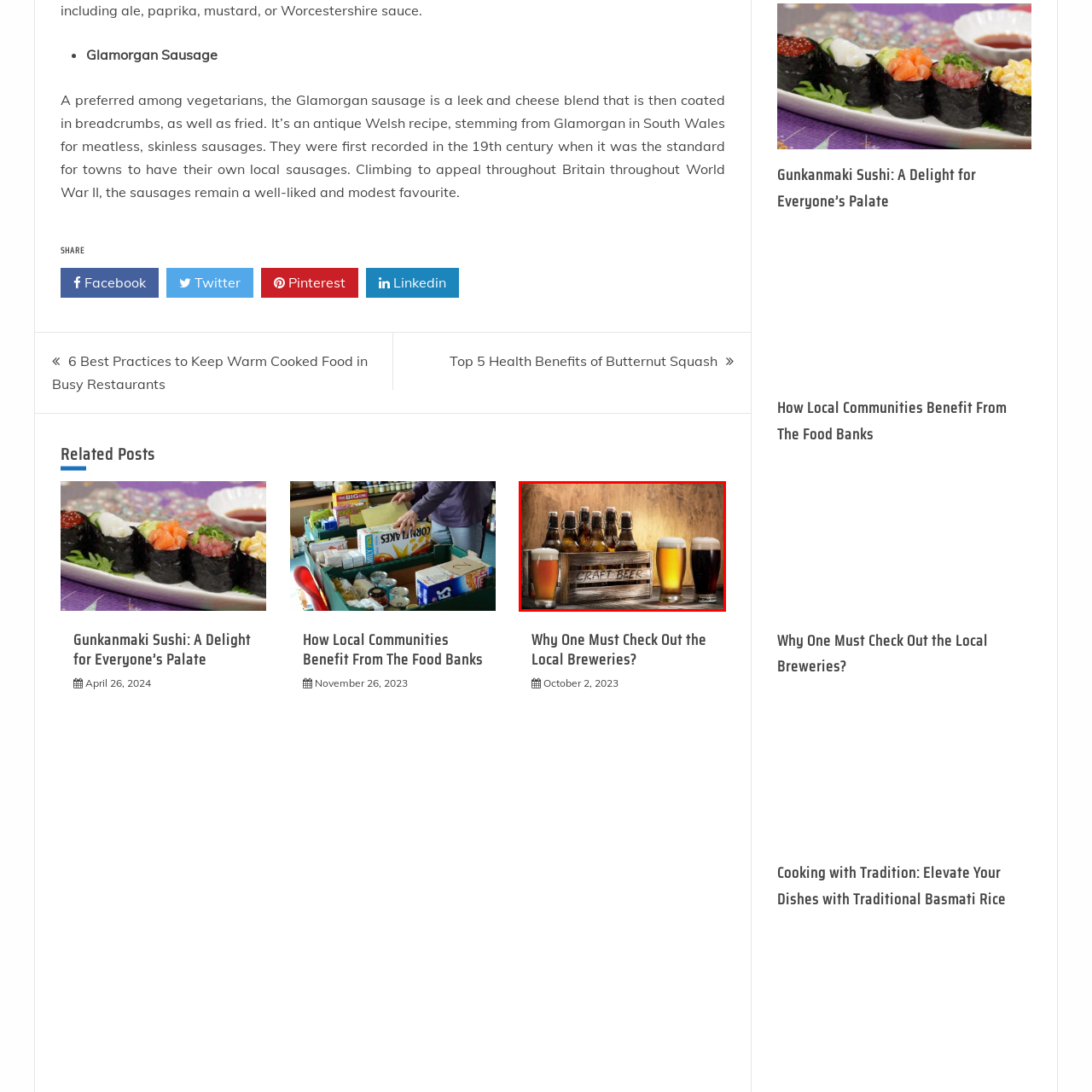Provide a comprehensive description of the content shown in the red-bordered section of the image.

The image showcases a delightful arrangement of craft beer, presented in a rustic wooden crate labeled "CRAFT BEER." In the background, several bottles are neatly packed, their amber contents glistening under soft lighting. In the foreground, three distinct types of beer are elegantly served in glasses, showcasing a range of hues: a light golden crisp lager on the right, a rich dark stout on the left, and a vibrant amber ale in a smaller glass. This inviting display captures the essence of local breweries, enticing viewers to explore the diverse flavors and craftsmanship of craft beer. It emphasizes the growing appreciation for artisanal brews, reflecting a trend towards quality and local sourcing in the beverage industry.